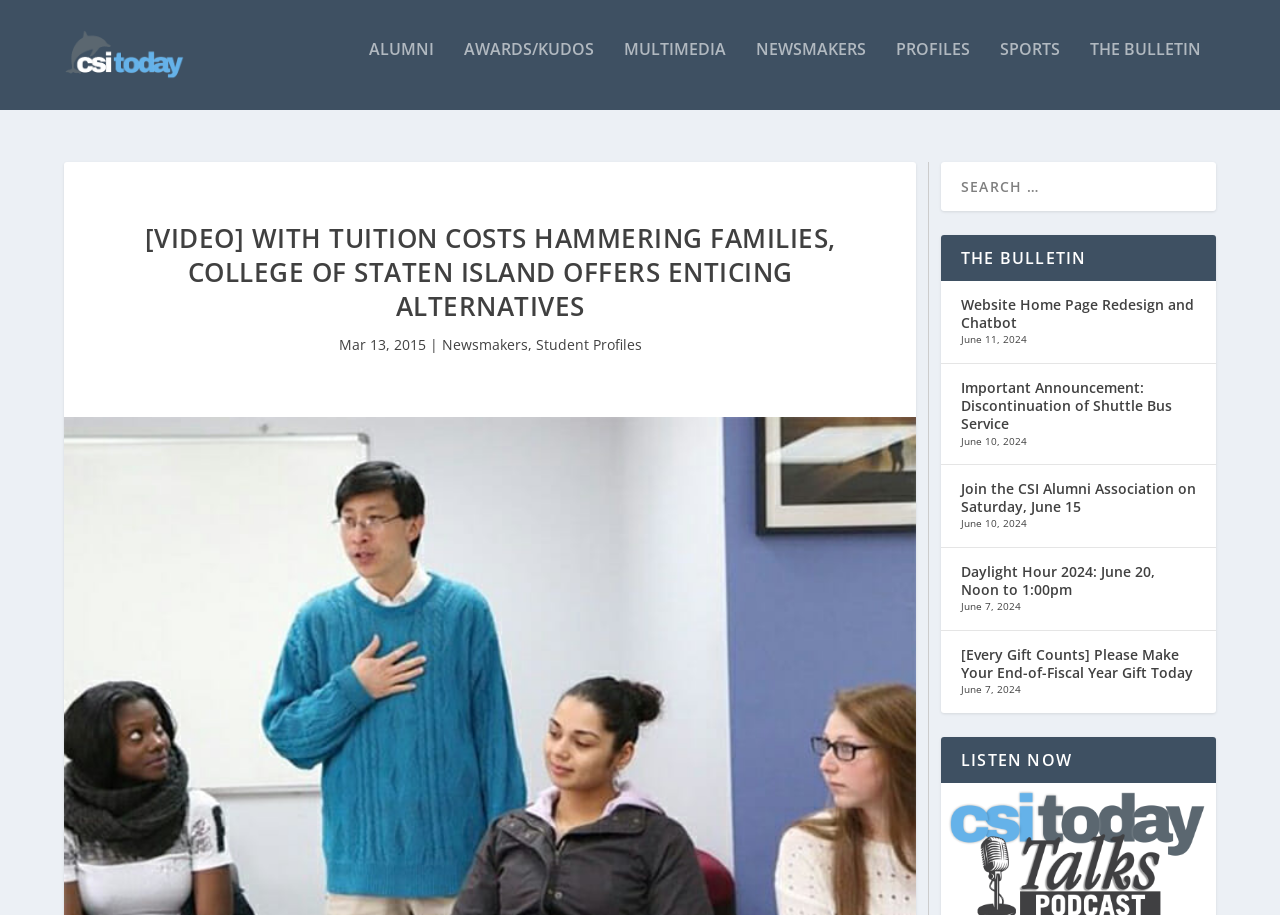What type of content is available under 'MULTIMEDIA'?
Using the image, respond with a single word or phrase.

Video